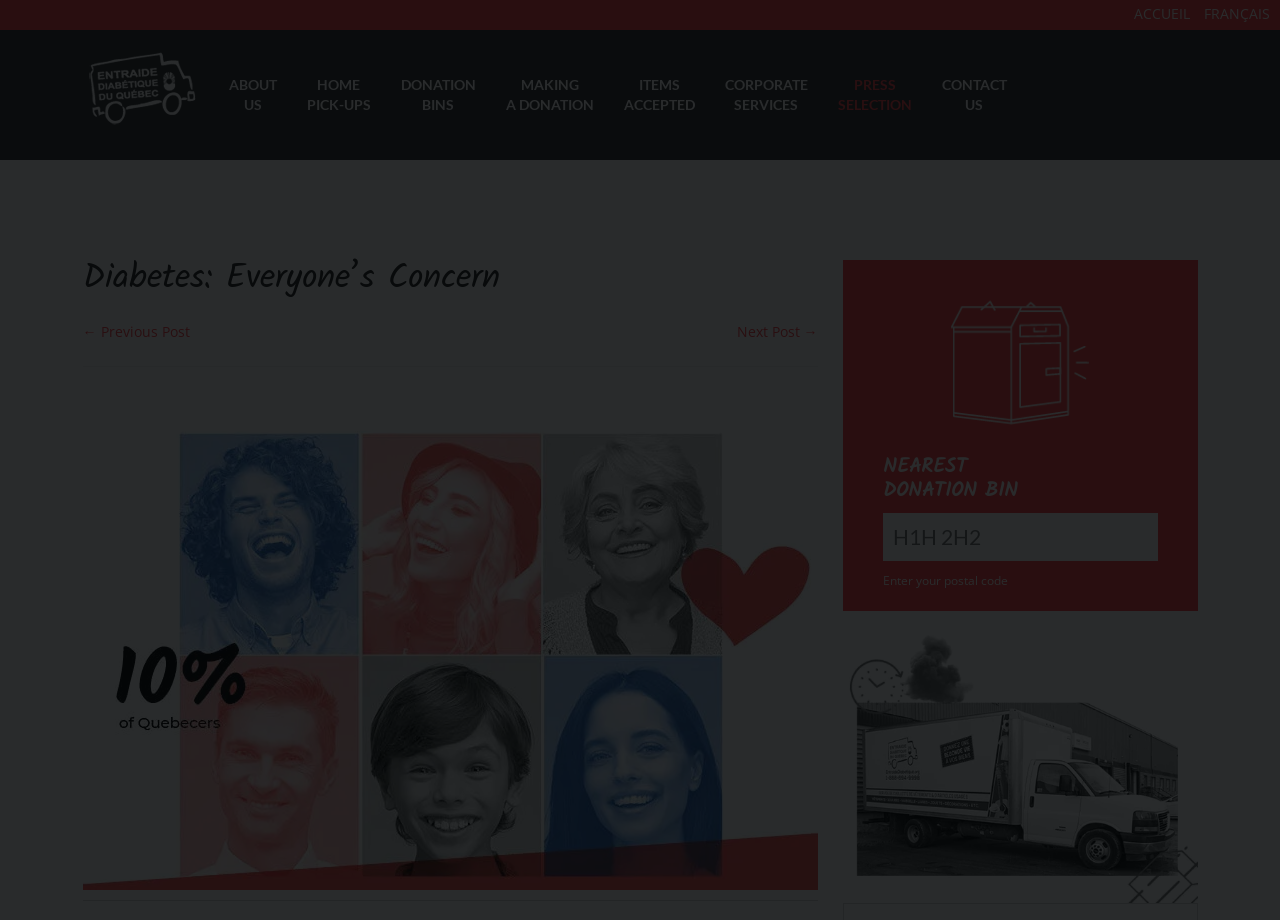Please pinpoint the bounding box coordinates for the region I should click to adhere to this instruction: "Click on the 'Home' link".

None